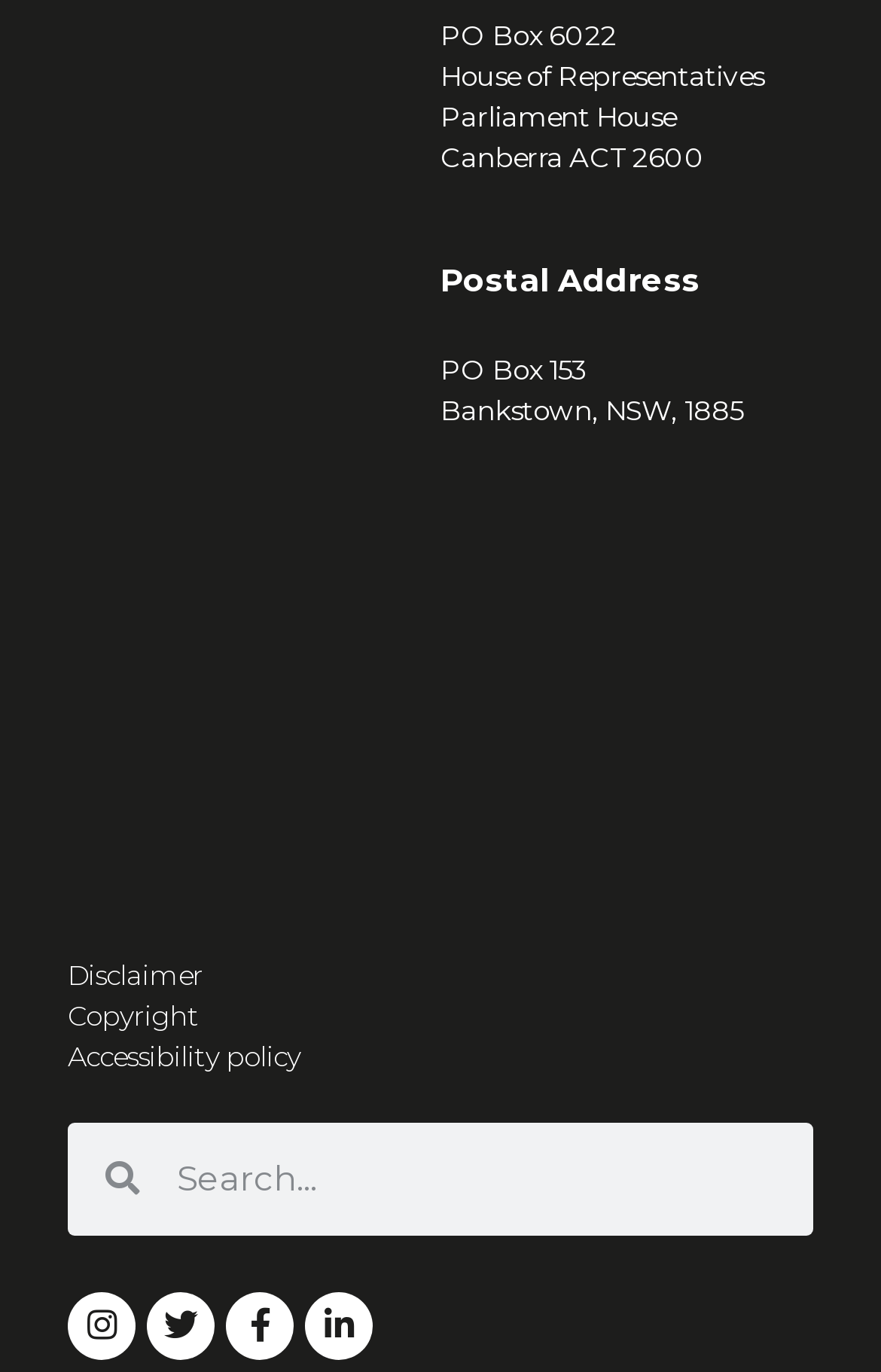Using the provided description Disclaimer, find the bounding box coordinates for the UI element. Provide the coordinates in (top-left x, top-left y, bottom-right x, bottom-right y) format, ensuring all values are between 0 and 1.

[0.077, 0.696, 0.923, 0.726]